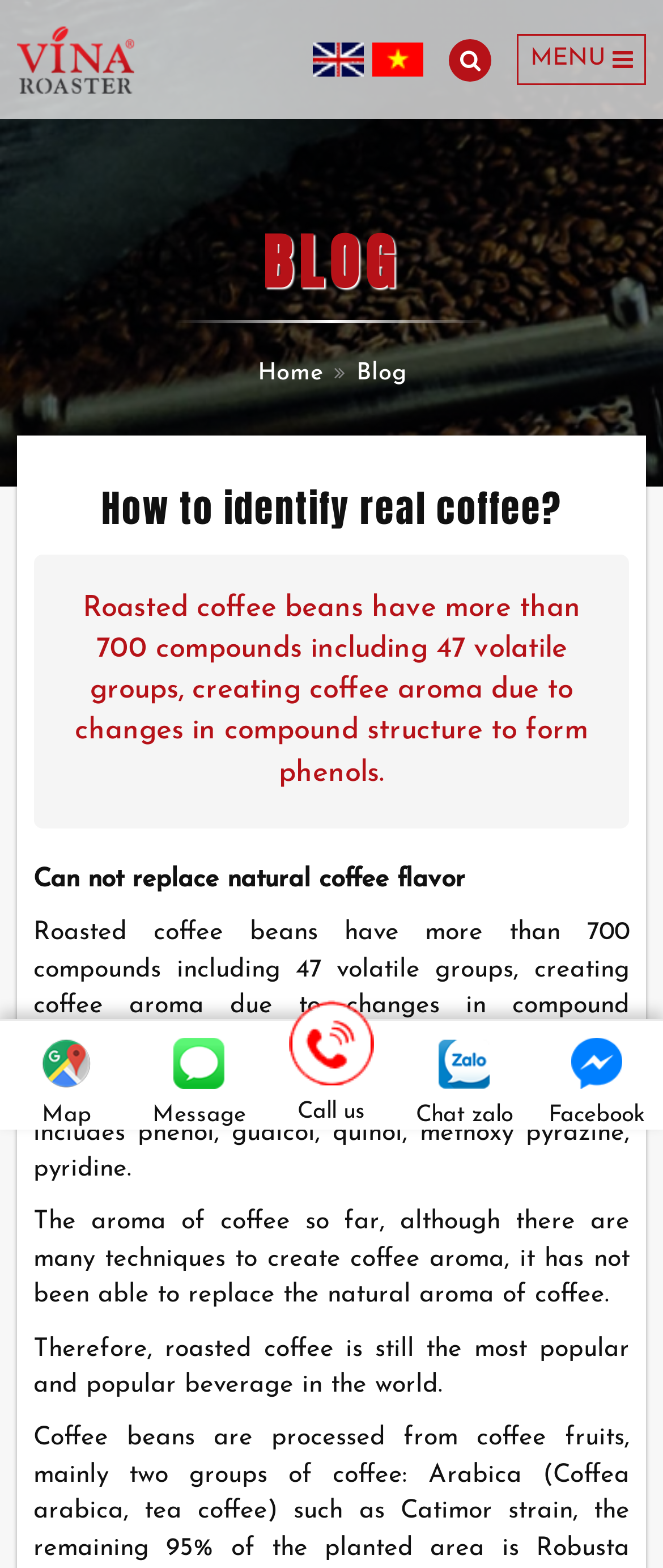What is the most popular beverage in the world?
Refer to the image and provide a detailed answer to the question.

I read the last paragraph on the webpage, which states 'Therefore, roasted coffee is still the most popular and popular beverage in the world.' From this, I extracted the answer that roasted coffee is the most popular beverage in the world.